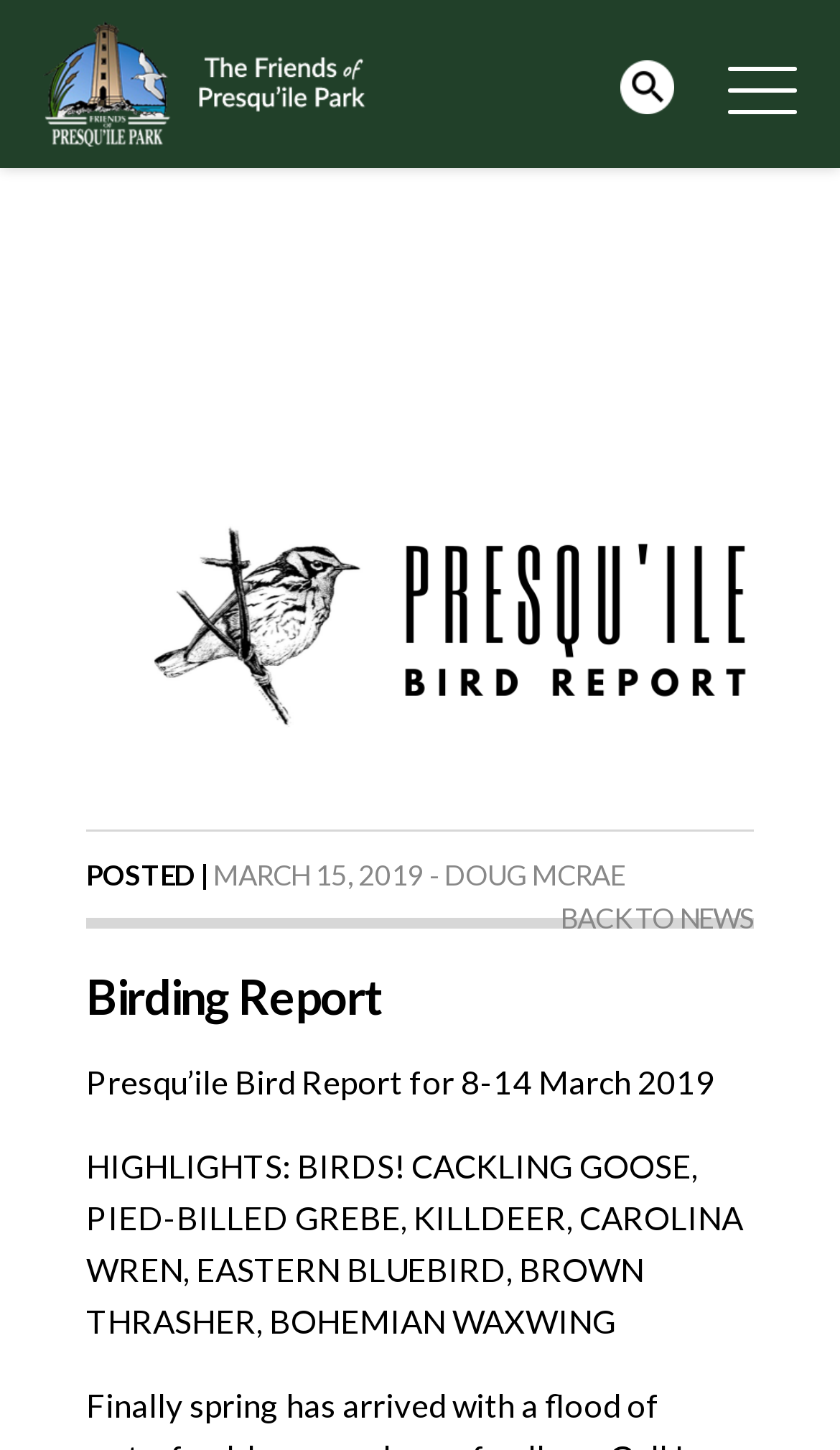How many bird species are highlighted?
Based on the screenshot, give a detailed explanation to answer the question.

I found the number of highlighted bird species by counting the species listed in the static text element that says 'HIGHLIGHTS: BIRDS! CACKLING GOOSE, PIED-BILLED GREBE, KILLDEER, CAROLINA WREN, EASTERN BLUEBIRD, BROWN THRASHER, BOHEMIAN WAXWING'.